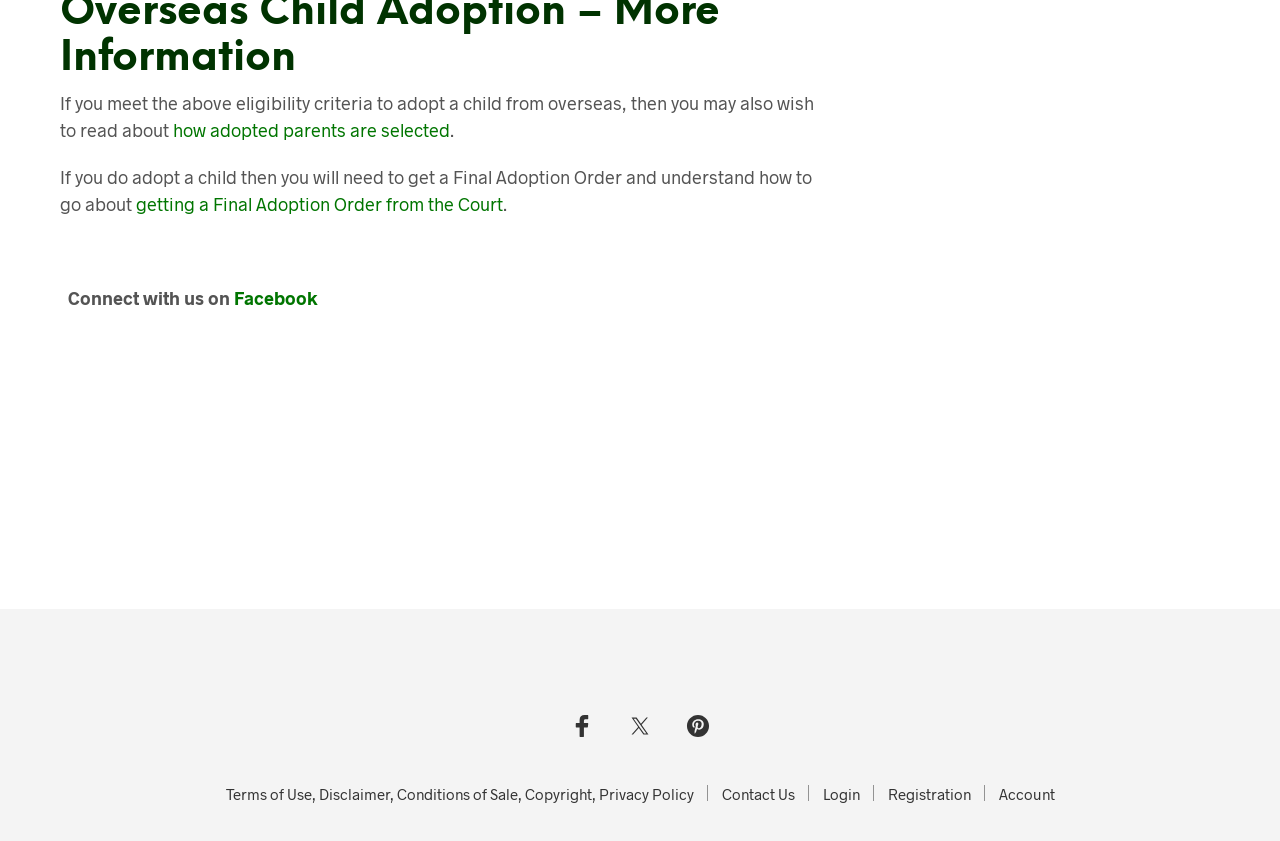Please mark the clickable region by giving the bounding box coordinates needed to complete this instruction: "ask a question on DIY Family Law Australia".

[0.712, 0.205, 0.908, 0.502]